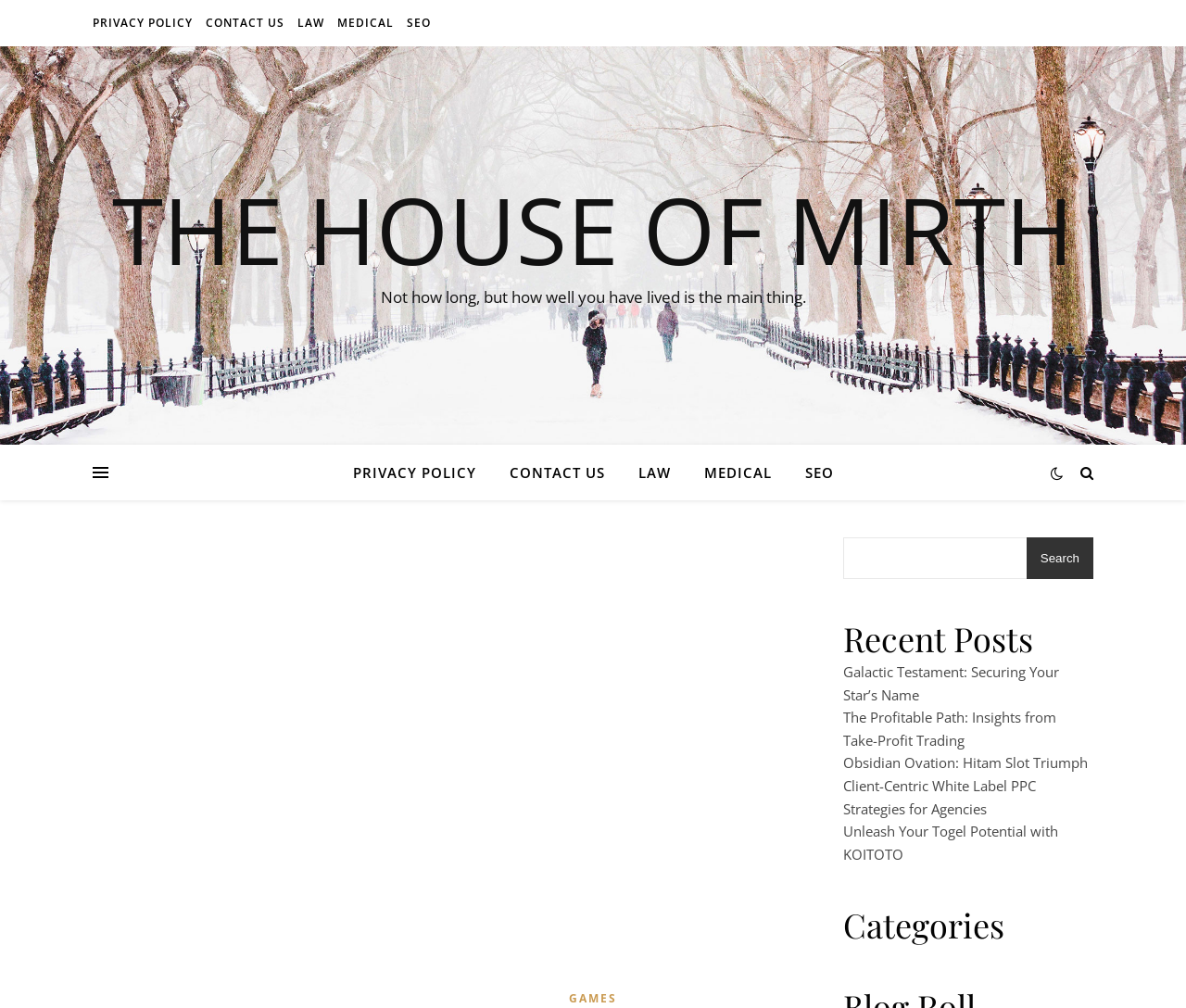Bounding box coordinates should be provided in the format (top-left x, top-left y, bottom-right x, bottom-right y) with all values between 0 and 1. Identify the bounding box for this UI element: Contact Us

[0.417, 0.441, 0.522, 0.496]